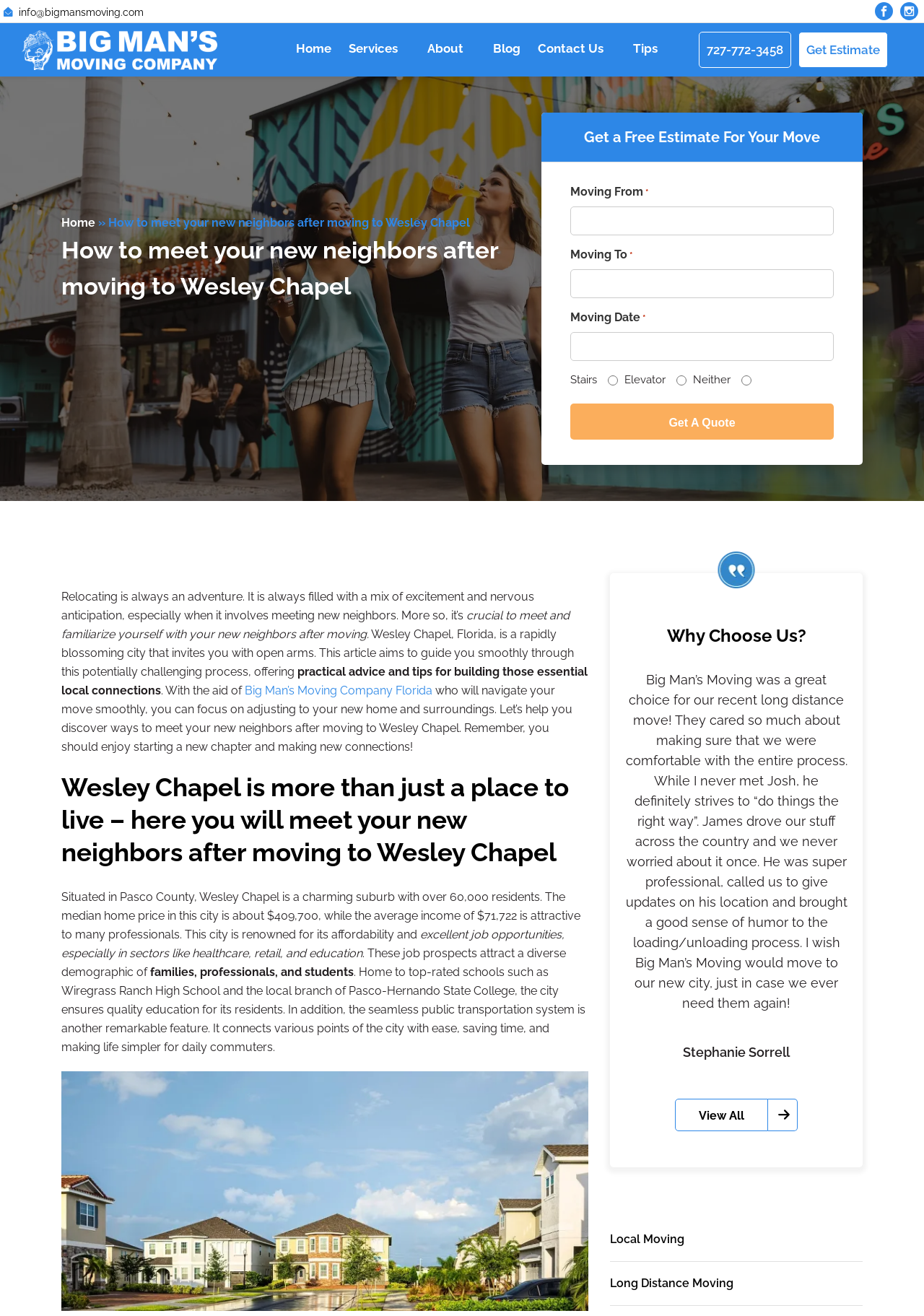Show the bounding box coordinates for the HTML element as described: "Big Man’s Moving Company Florida".

[0.265, 0.52, 0.468, 0.53]